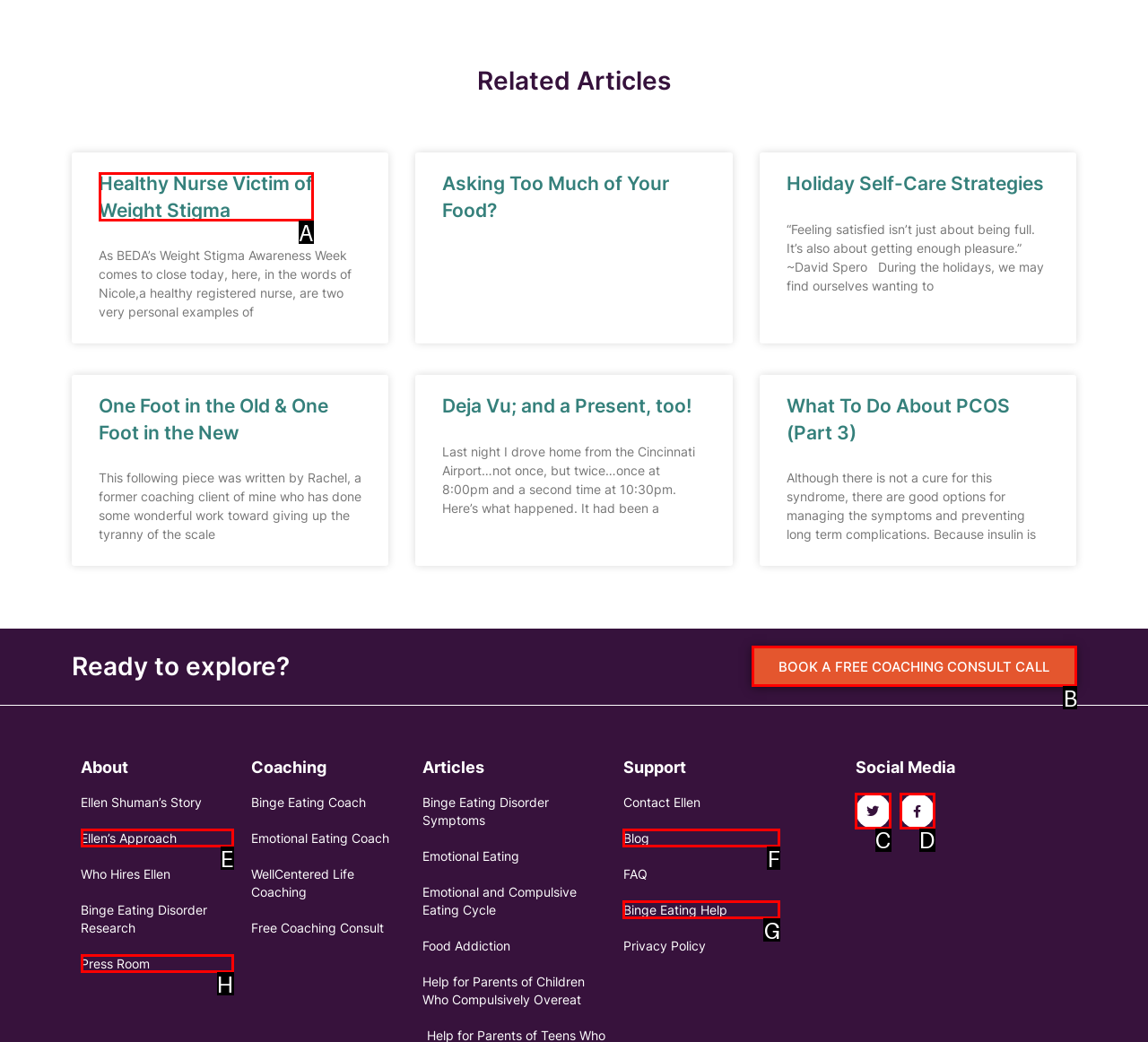Point out the option that needs to be clicked to fulfill the following instruction: Book a free coaching consult call
Answer with the letter of the appropriate choice from the listed options.

B